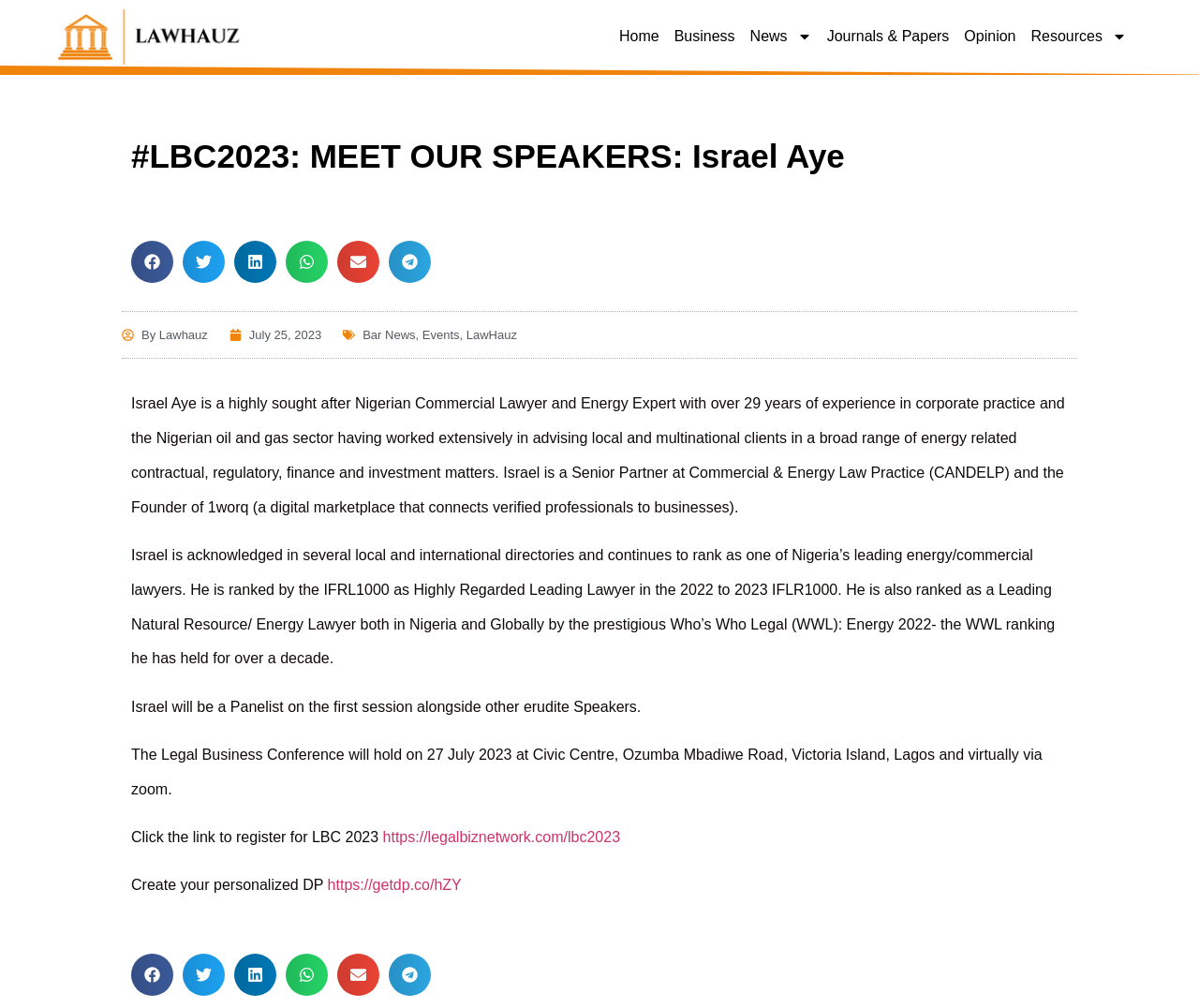Provide a single word or phrase answer to the question: 
What is the name of the digital marketplace founded by Israel Aye?

1worq